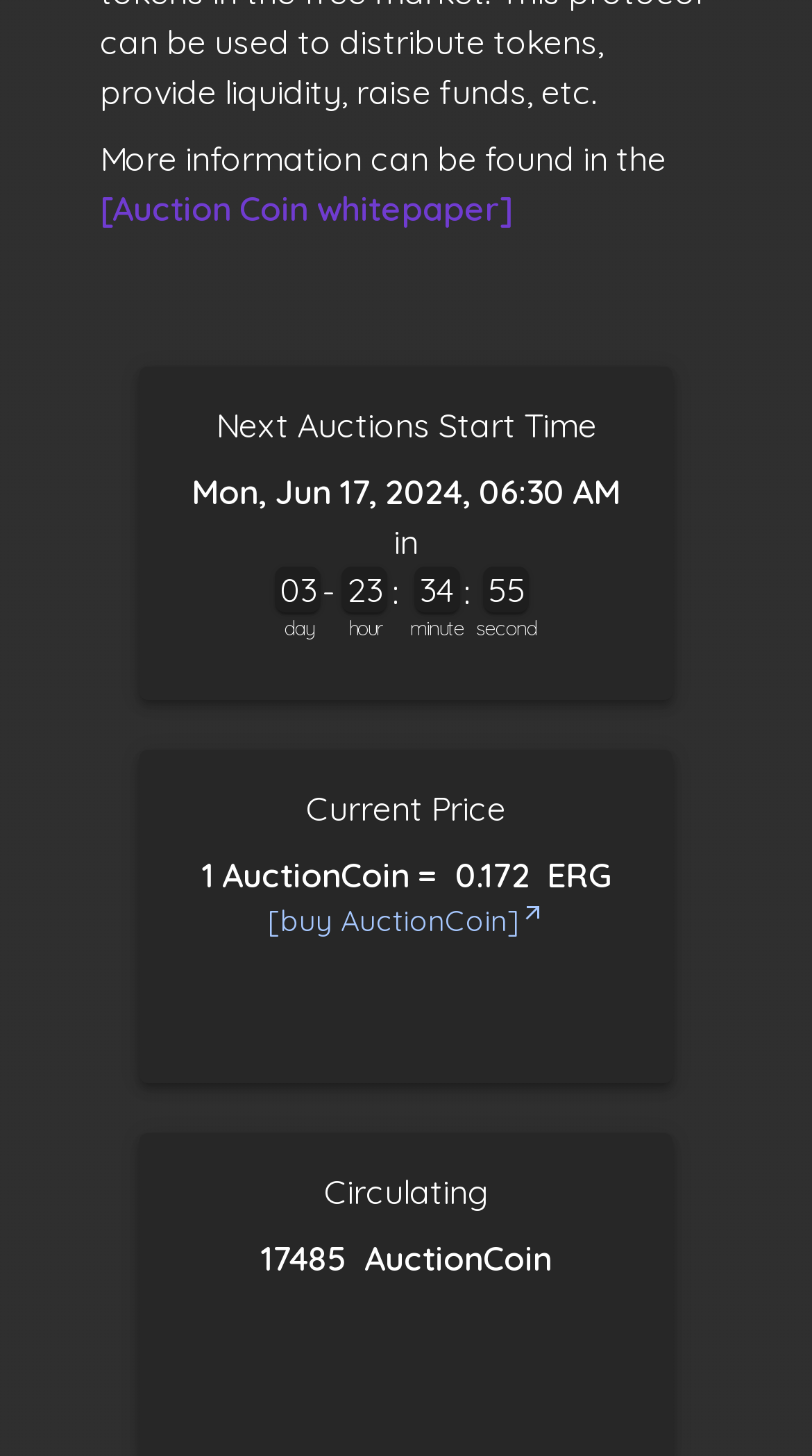Based on the element description, predict the bounding box coordinates (top-left x, top-left y, bottom-right x, bottom-right y) for the UI element in the screenshot: [Auction Coin whitepaper]

[0.123, 0.129, 0.633, 0.157]